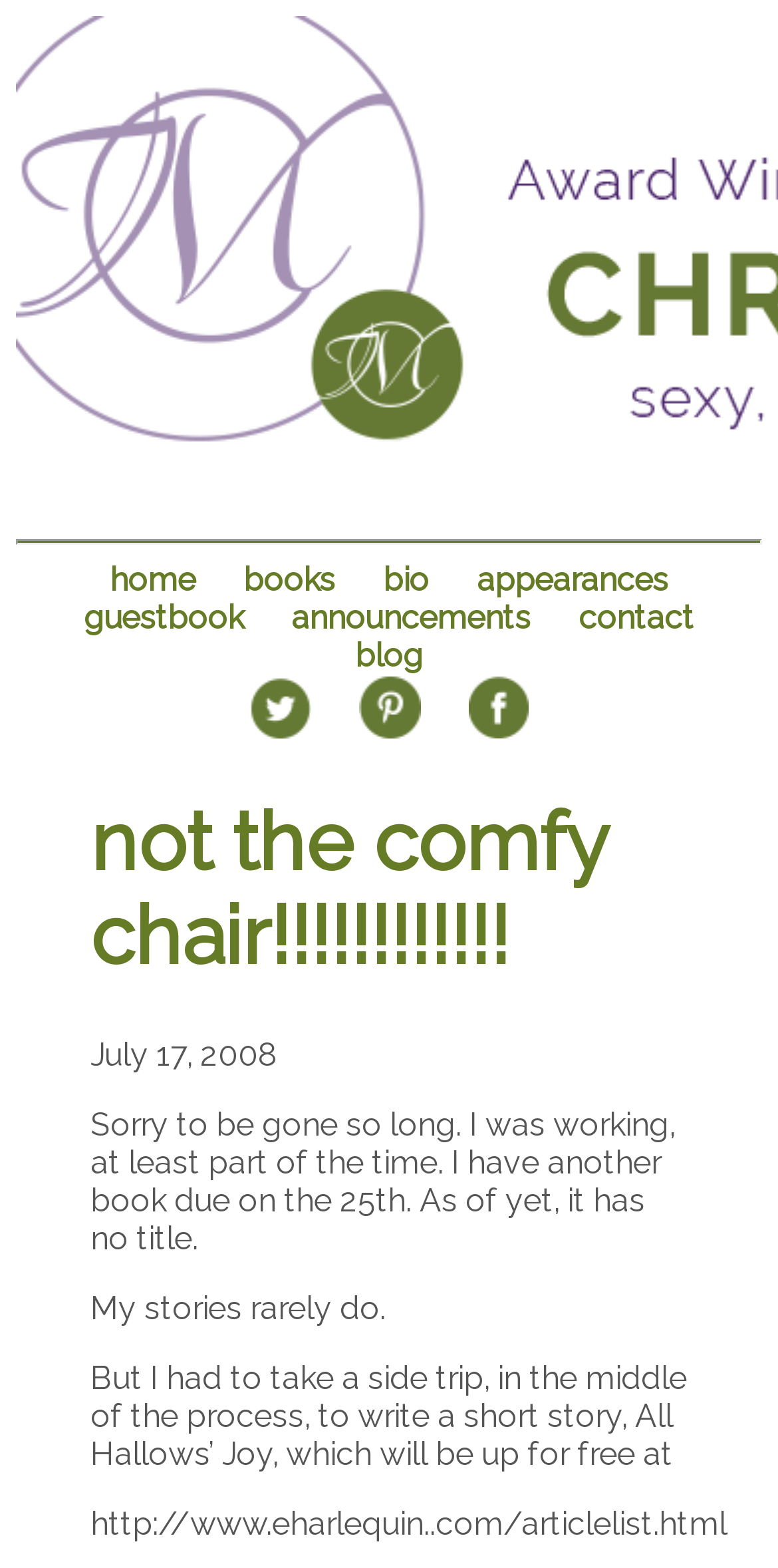What is the title of the blog post?
From the screenshot, supply a one-word or short-phrase answer.

not the comfy chair!!!!!!!!!!!!